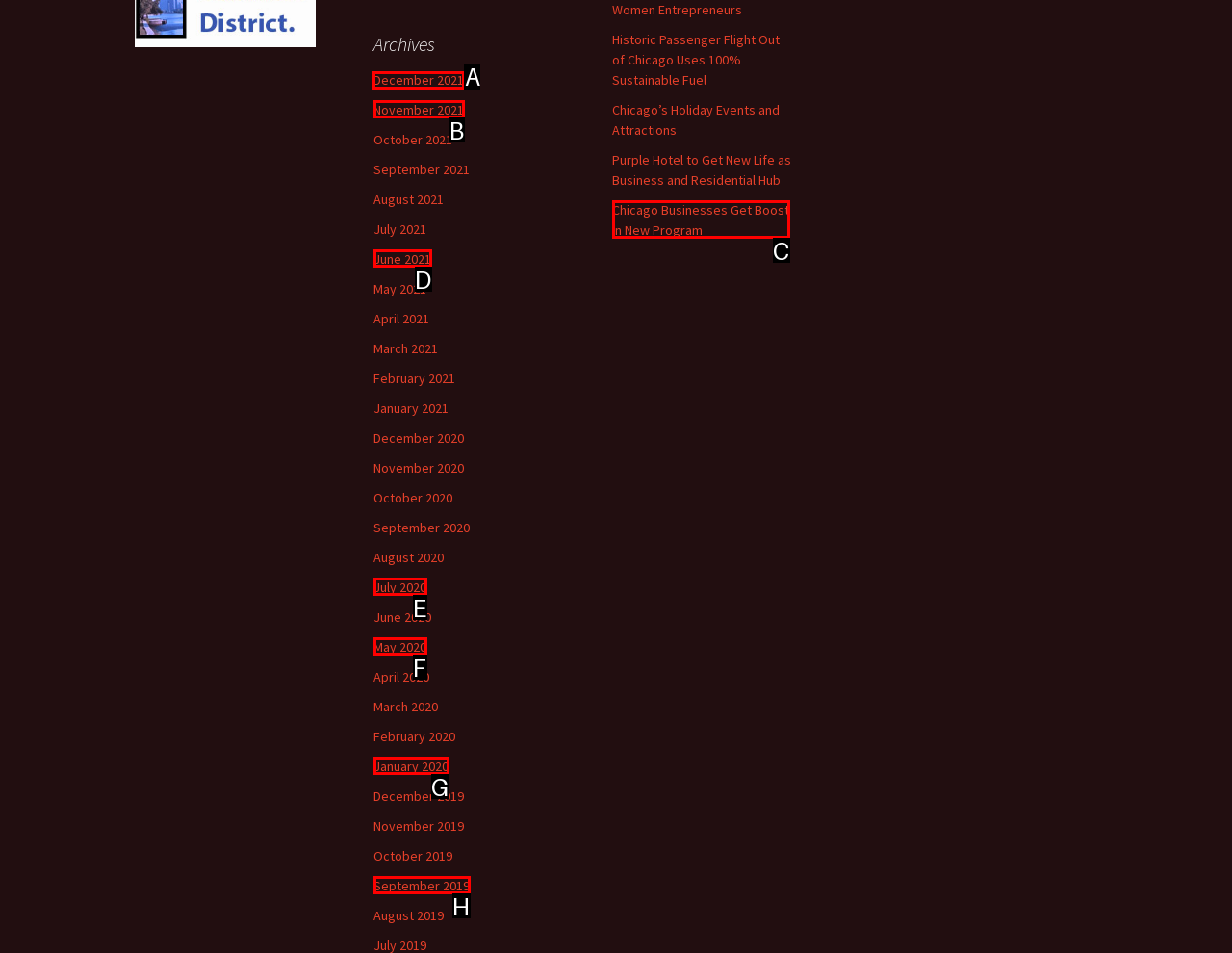Select the letter associated with the UI element you need to click to perform the following action: Explore news from December 2021
Reply with the correct letter from the options provided.

A